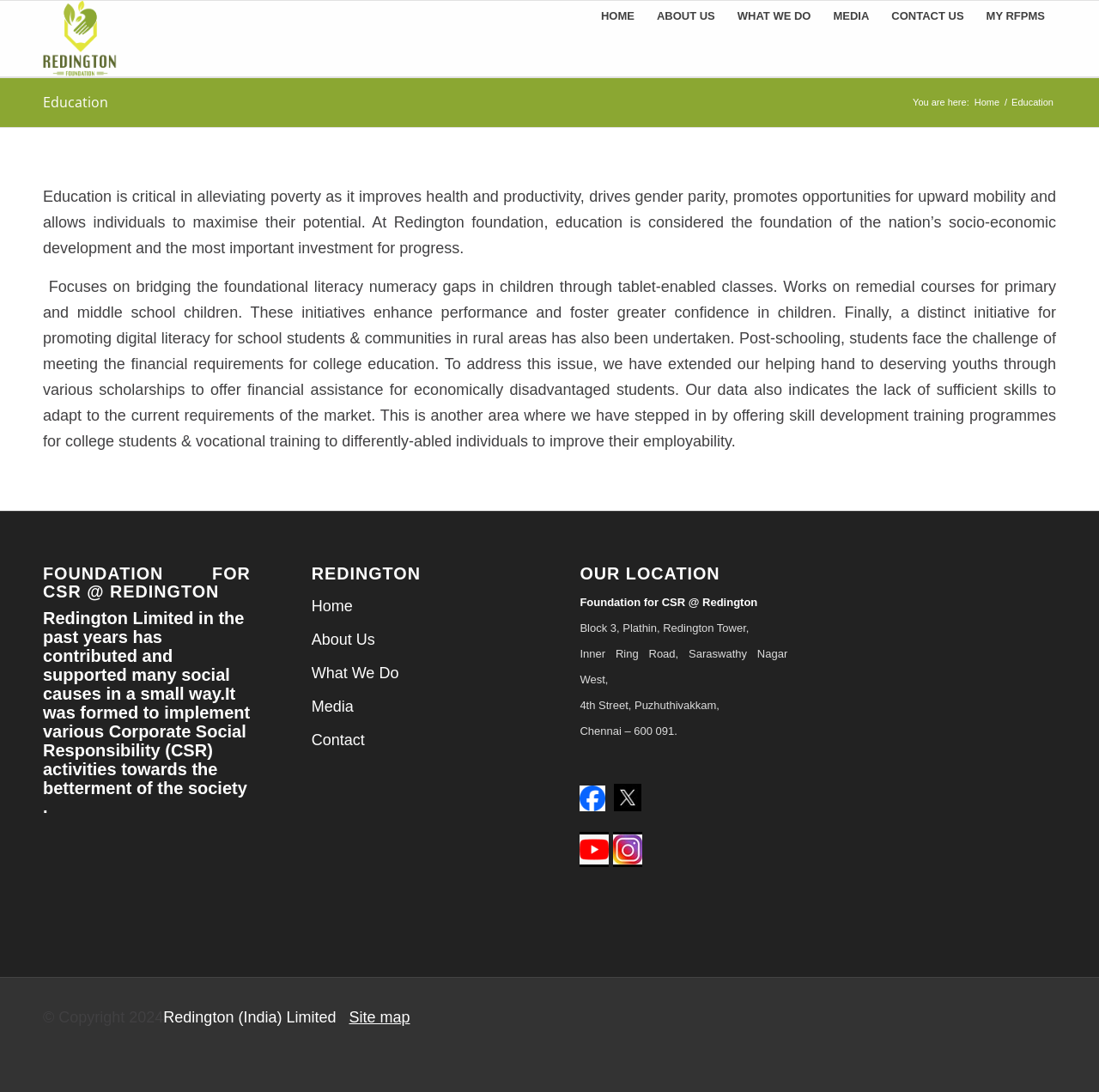Locate the bounding box coordinates of the area you need to click to fulfill this instruction: 'Check the CONTACT US information'. The coordinates must be in the form of four float numbers ranging from 0 to 1: [left, top, right, bottom].

[0.801, 0.001, 0.887, 0.07]